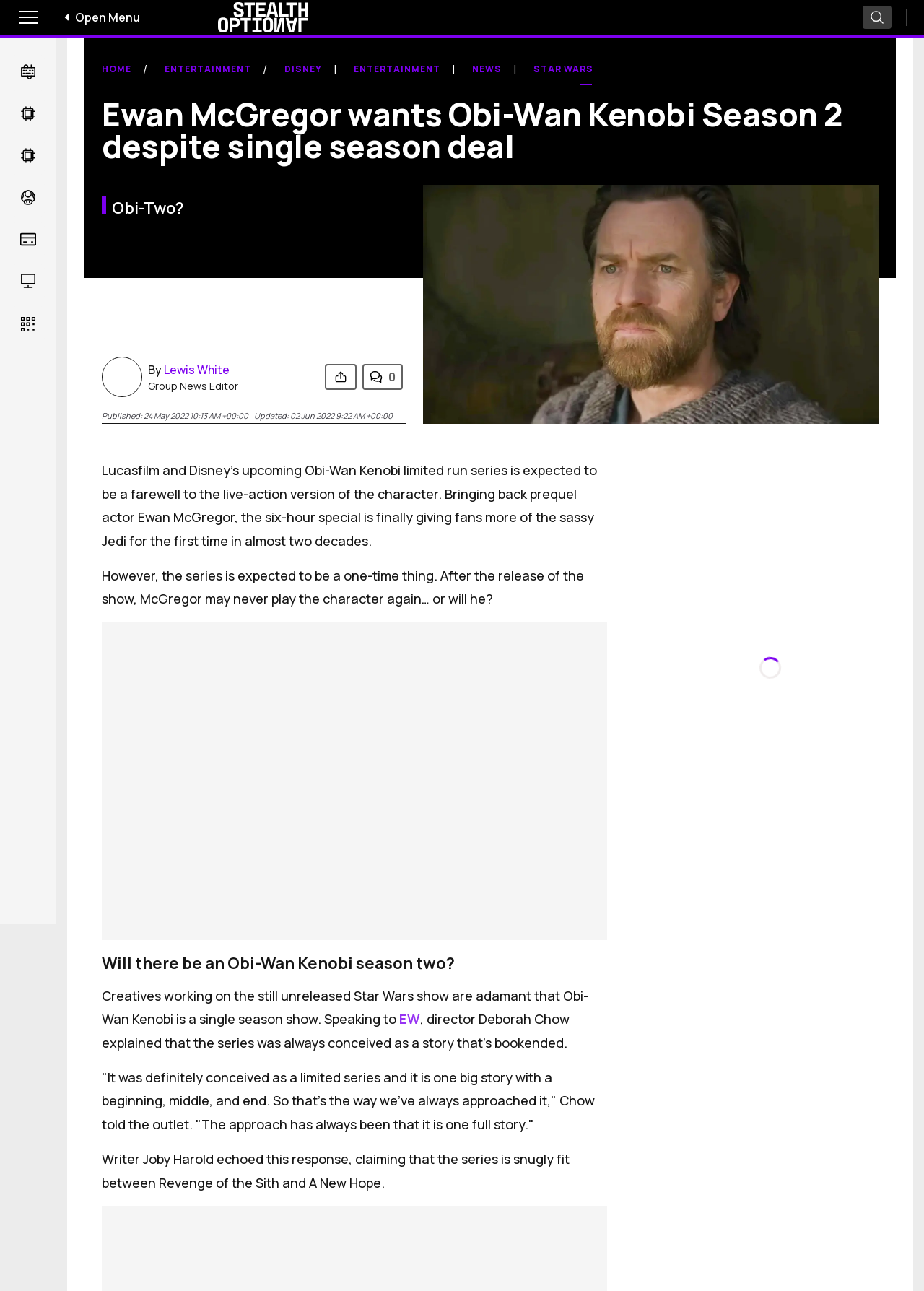What is the name of the director of the Obi-Wan Kenobi series?
Refer to the image and provide a thorough answer to the question.

The article quotes Deborah Chow, the director of the Obi-Wan Kenobi series, saying that the series was always conceived as a limited series and it is one big story with a beginning, middle, and end.